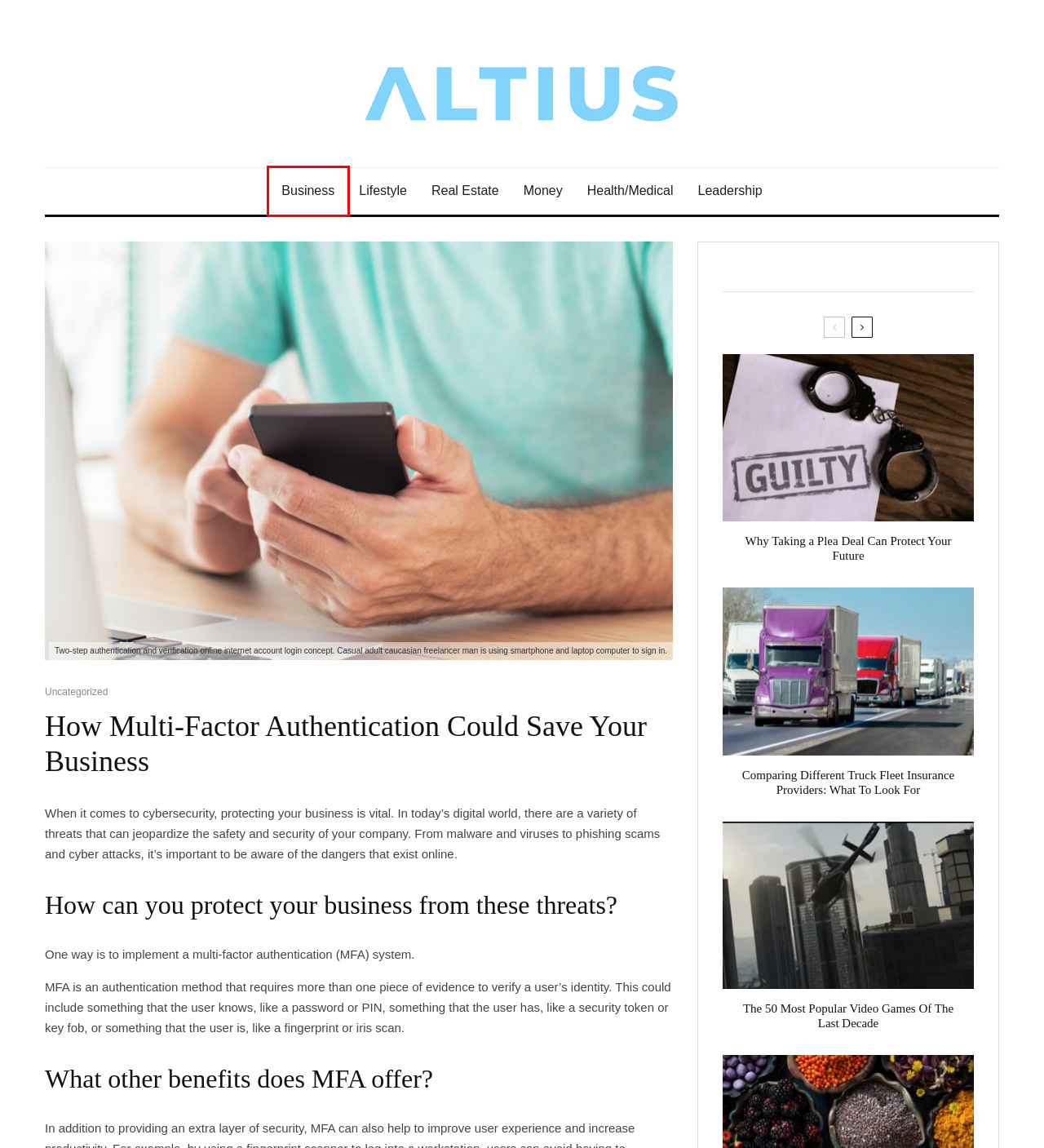Observe the screenshot of a webpage with a red bounding box highlighting an element. Choose the webpage description that accurately reflects the new page after the element within the bounding box is clicked. Here are the candidates:
A. Real Estate Archives - Altius Directory
B. Health/Medical Archives - Altius Directory
C. Uncategorized Archives - Altius Directory
D. Money Archives - Altius Directory
E. Leadership Archives - Altius Directory
F. Business Archives - Altius Directory
G. Why Taking a Plea Deal Can Protect Your Future - Altius Directory
H. Comparing Different Truck Fleet Insurance Providers: What To Look For - Altius Directory

F